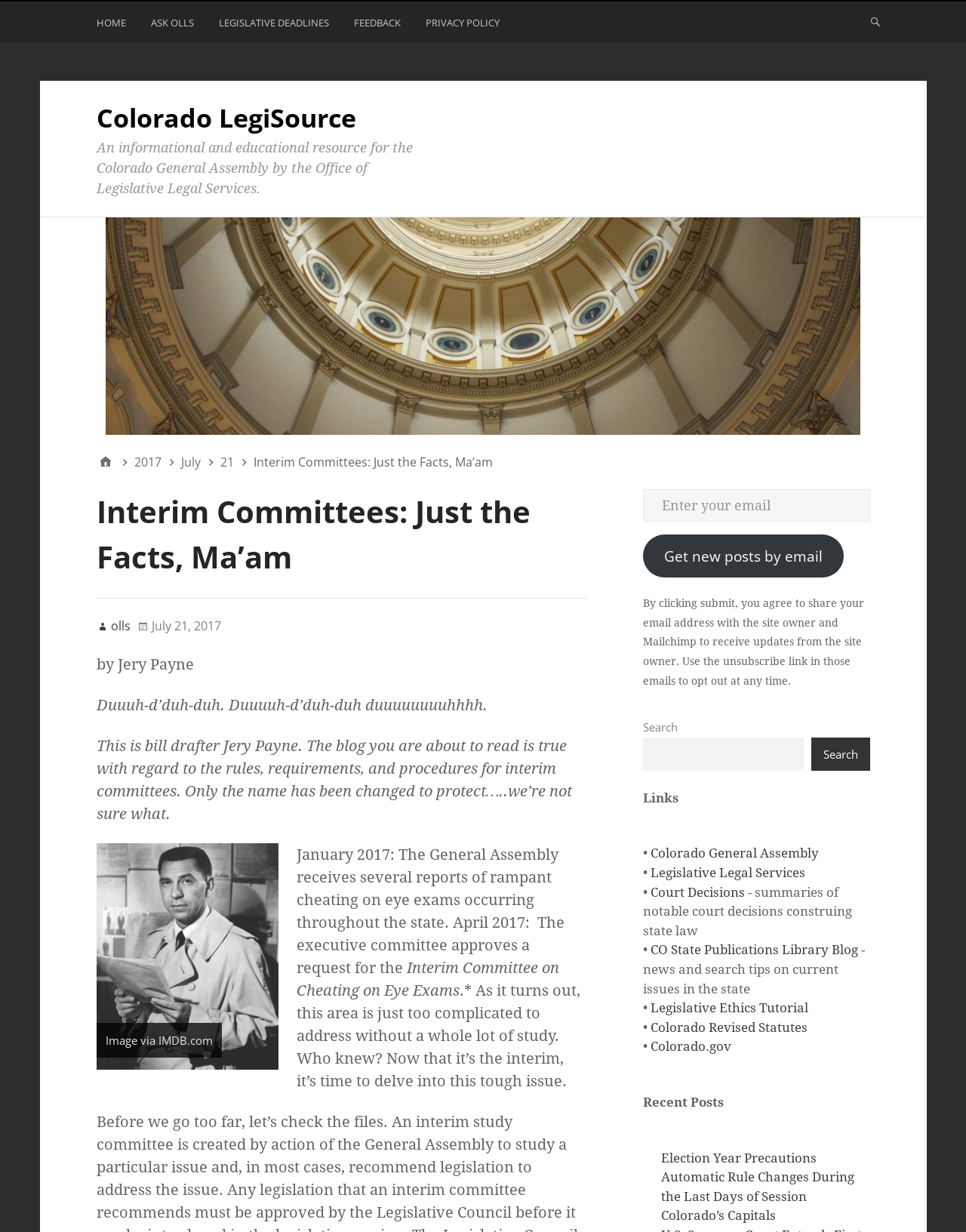Please find the bounding box coordinates of the section that needs to be clicked to achieve this instruction: "Click the Colorado General Assembly link".

[0.674, 0.686, 0.848, 0.699]